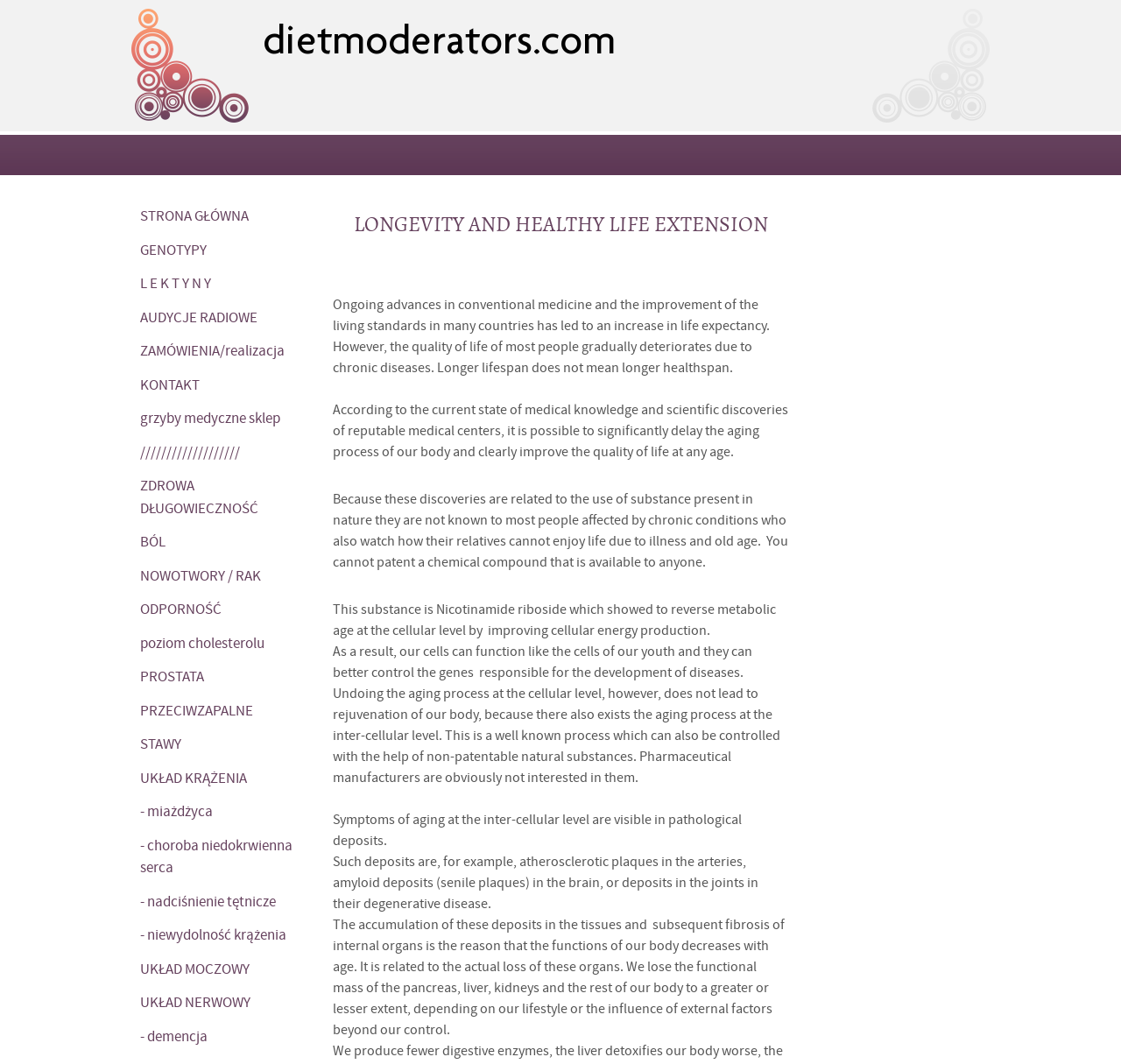What are the symptoms of aging at the inter-cellular level?
Look at the image and answer the question using a single word or phrase.

Pathological deposits